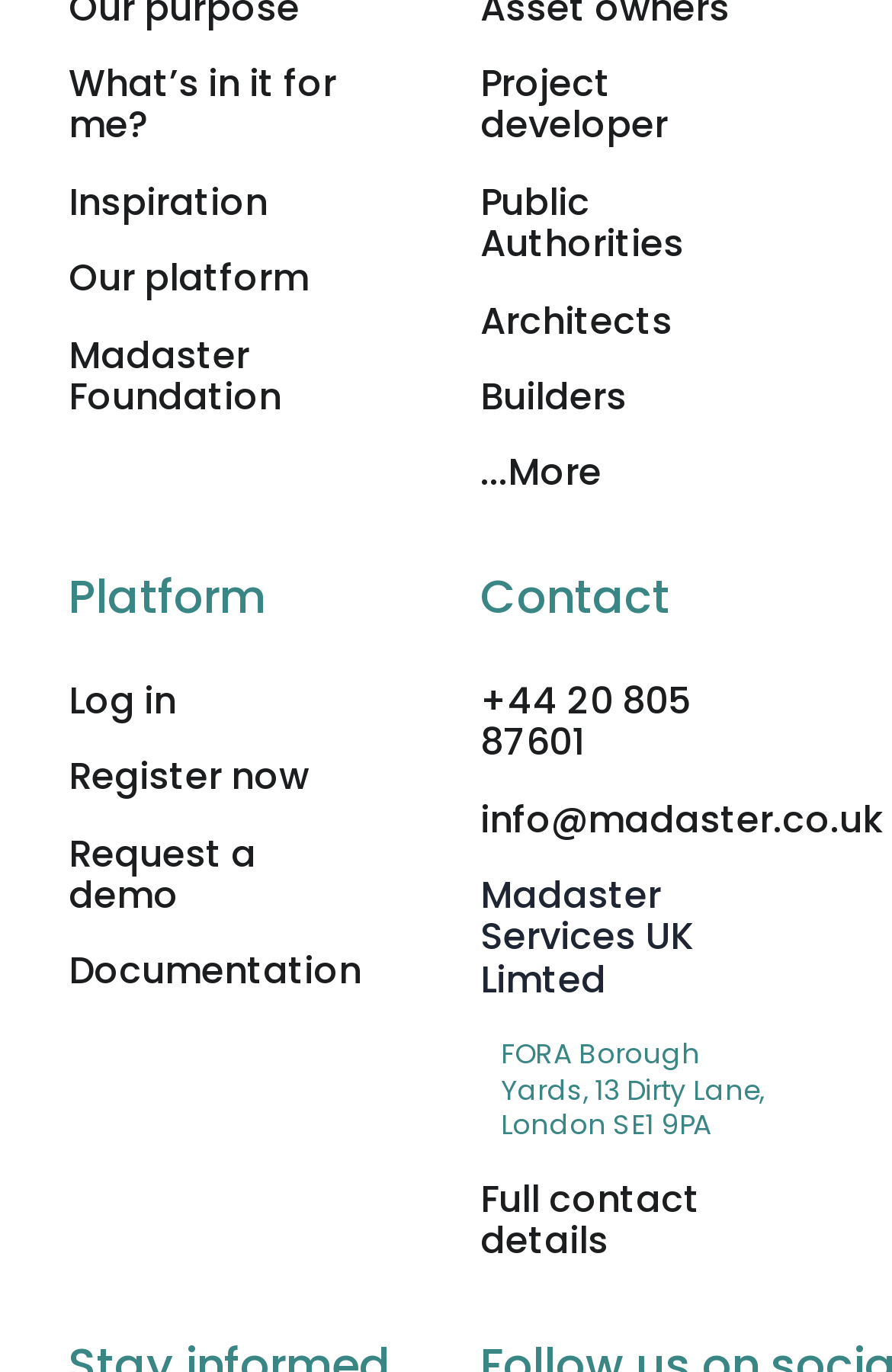Identify the bounding box for the UI element that is described as follows: "+44 20 805 87601".

[0.538, 0.491, 0.774, 0.56]